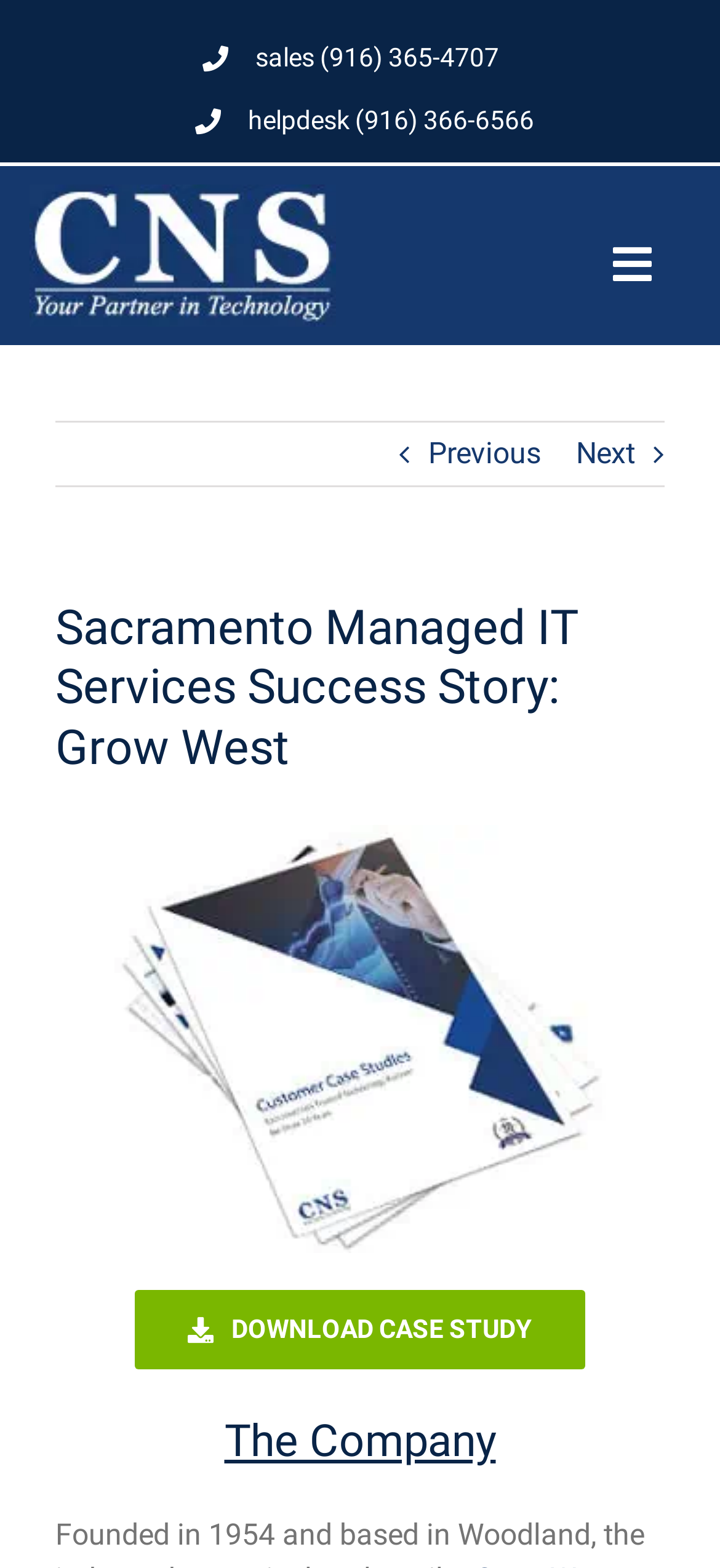Using the webpage screenshot, locate the HTML element that fits the following description and provide its bounding box: "alt="Capital Network Solutions, Inc. Logo"".

[0.04, 0.115, 0.466, 0.137]